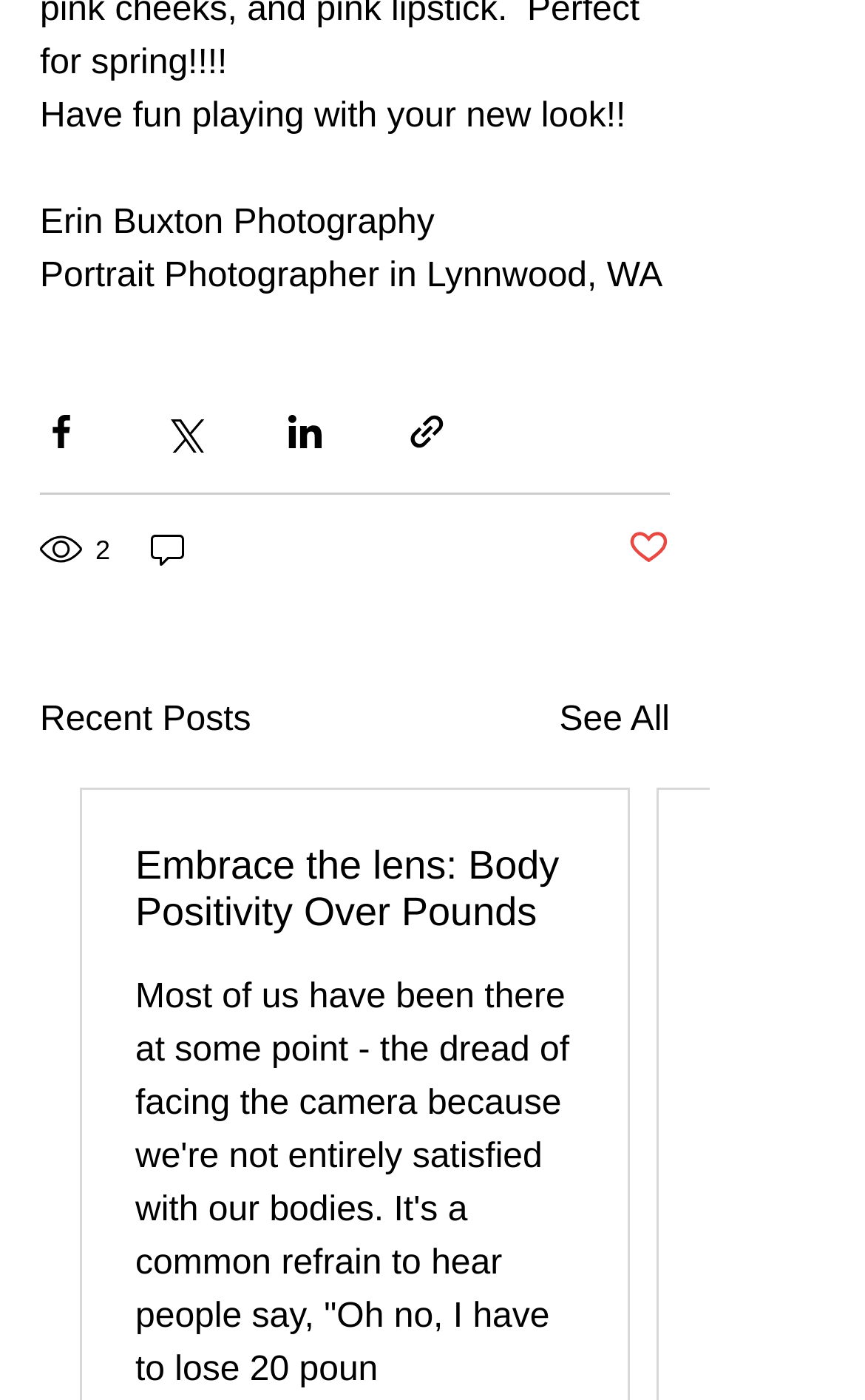What is the photographer's name?
Utilize the image to construct a detailed and well-explained answer.

The photographer's name is mentioned in the static text 'Erin Buxton Photography' at the top of the webpage.